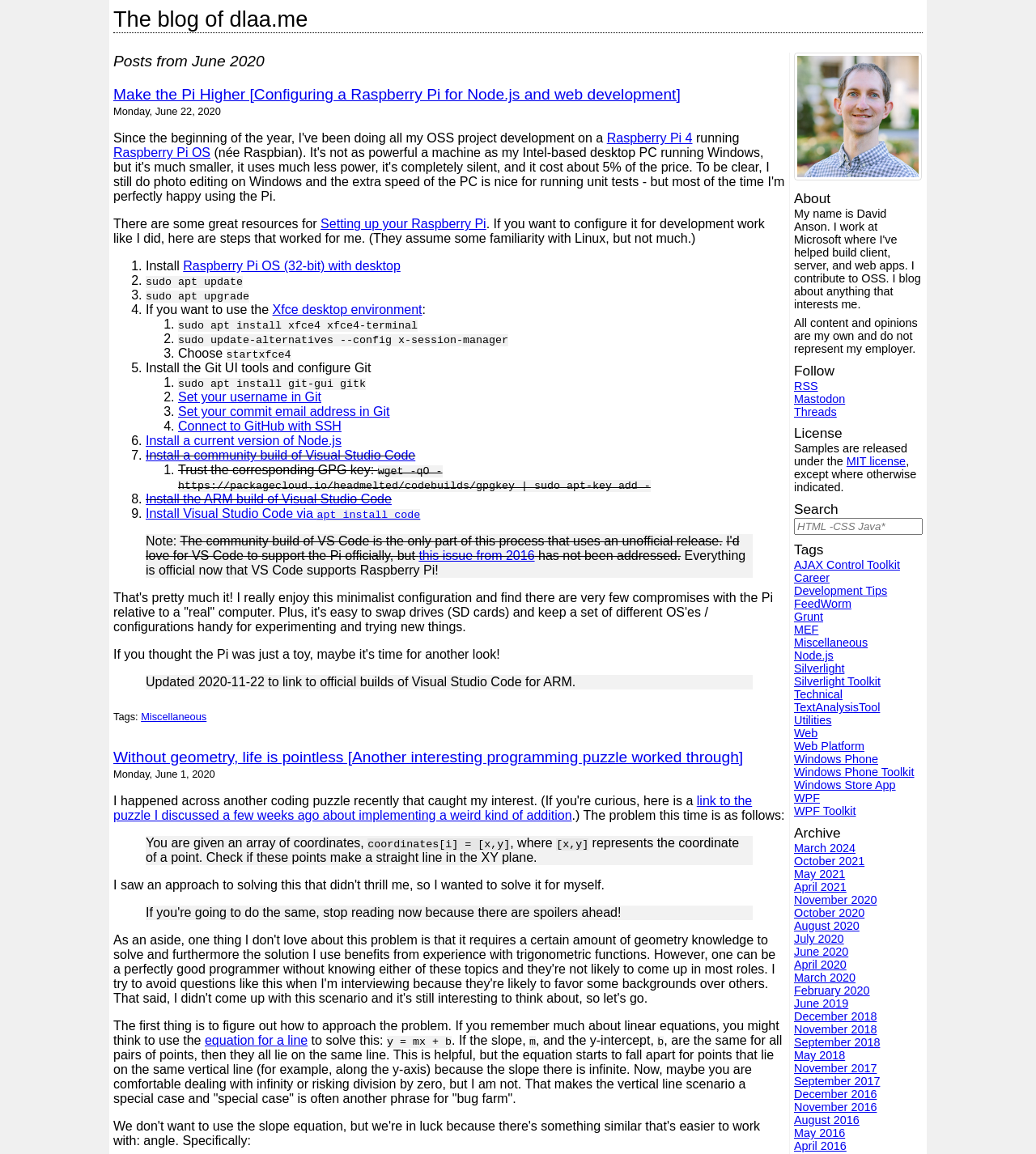Give a one-word or short phrase answer to this question: 
How many steps are there to install a current version of Node.js?

1